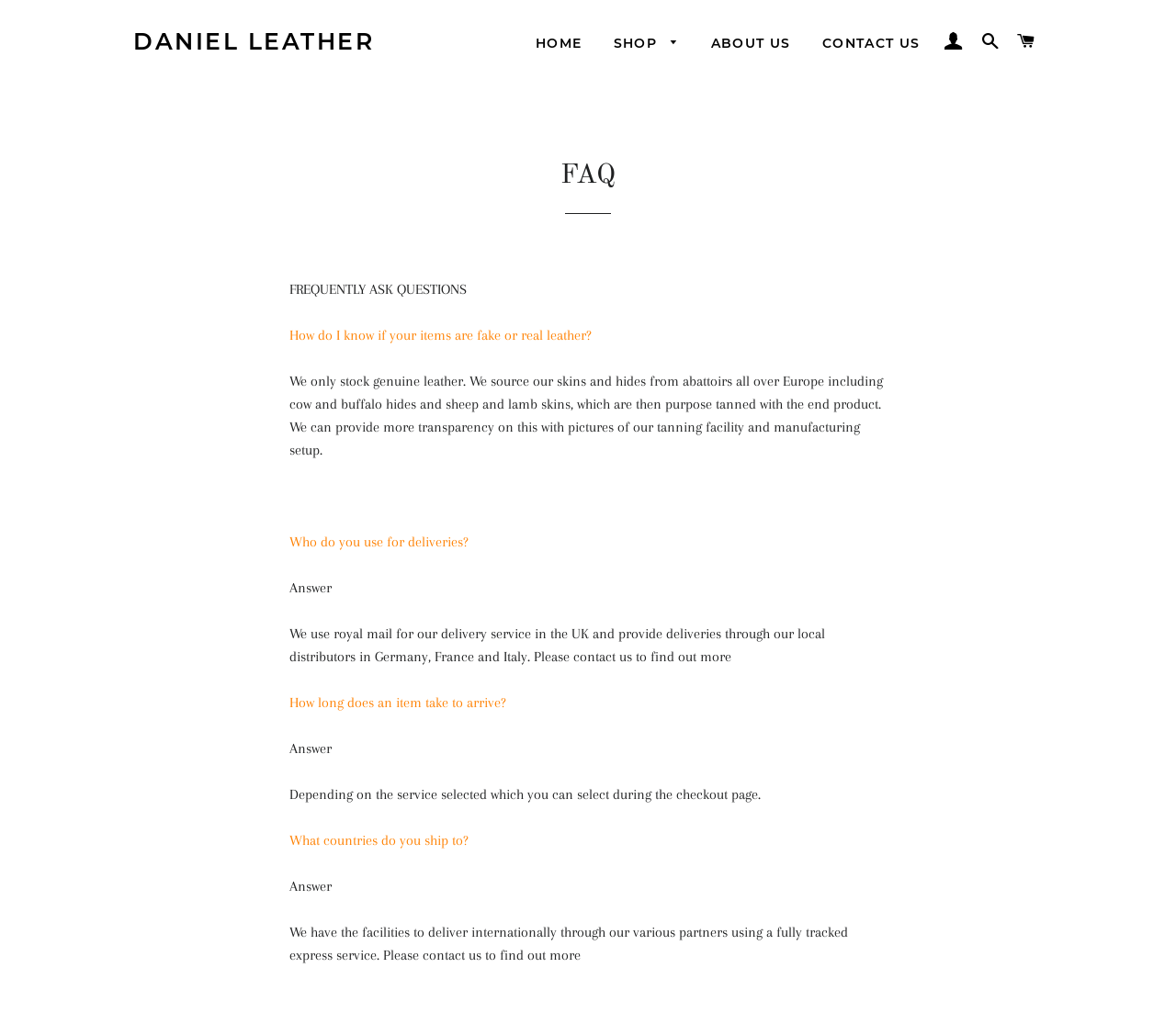Please answer the following query using a single word or phrase: 
How many types of bags are listed under the 'SHOP' menu?

6